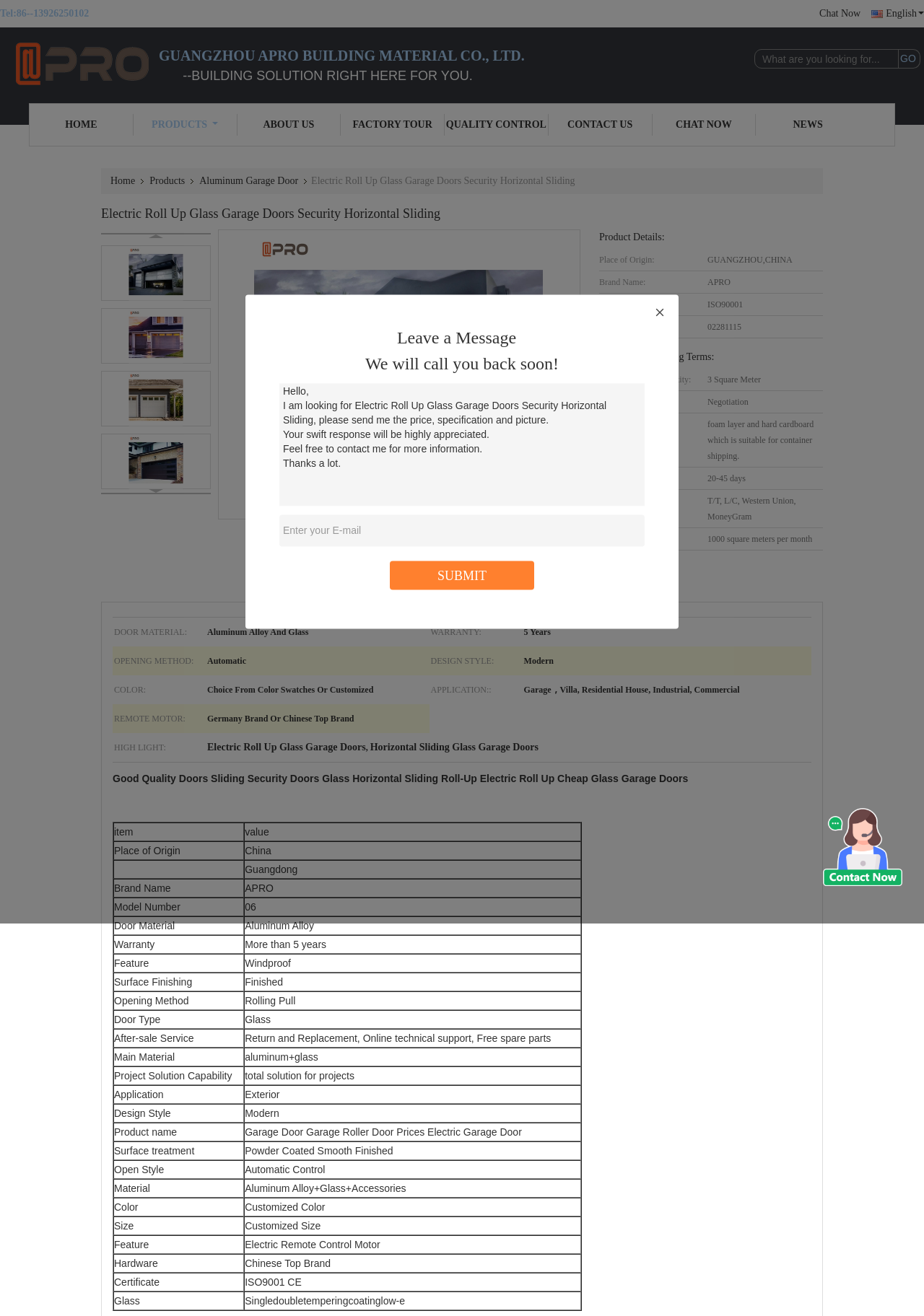Could you highlight the region that needs to be clicked to execute the instruction: "Click the 'CHAT NOW' link"?

[0.887, 0.005, 0.931, 0.015]